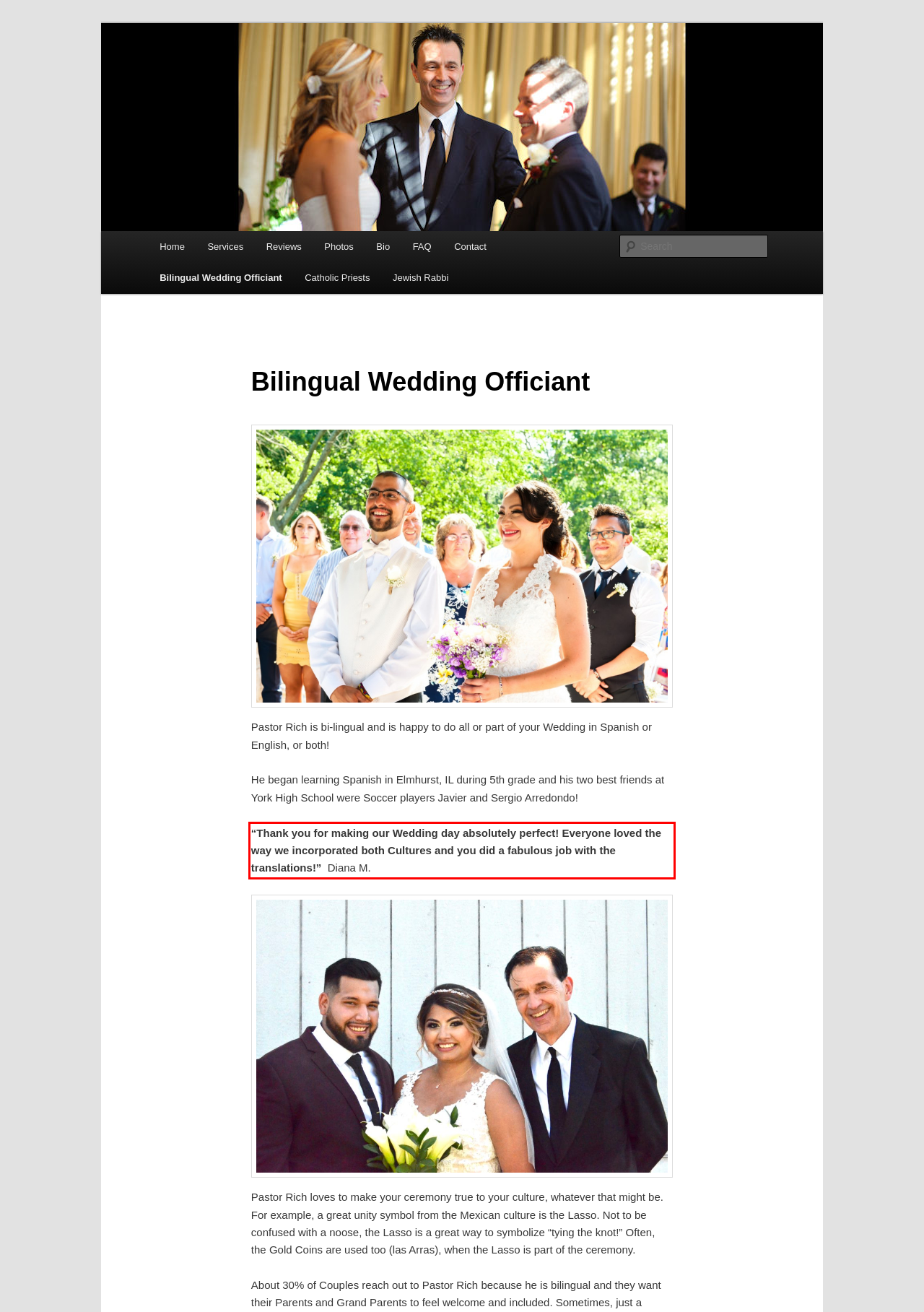Your task is to recognize and extract the text content from the UI element enclosed in the red bounding box on the webpage screenshot.

“Thank you for making our Wedding day absolutely perfect! Everyone loved the way we incorporated both Cultures and you did a fabulous job with the translations!” Diana M.